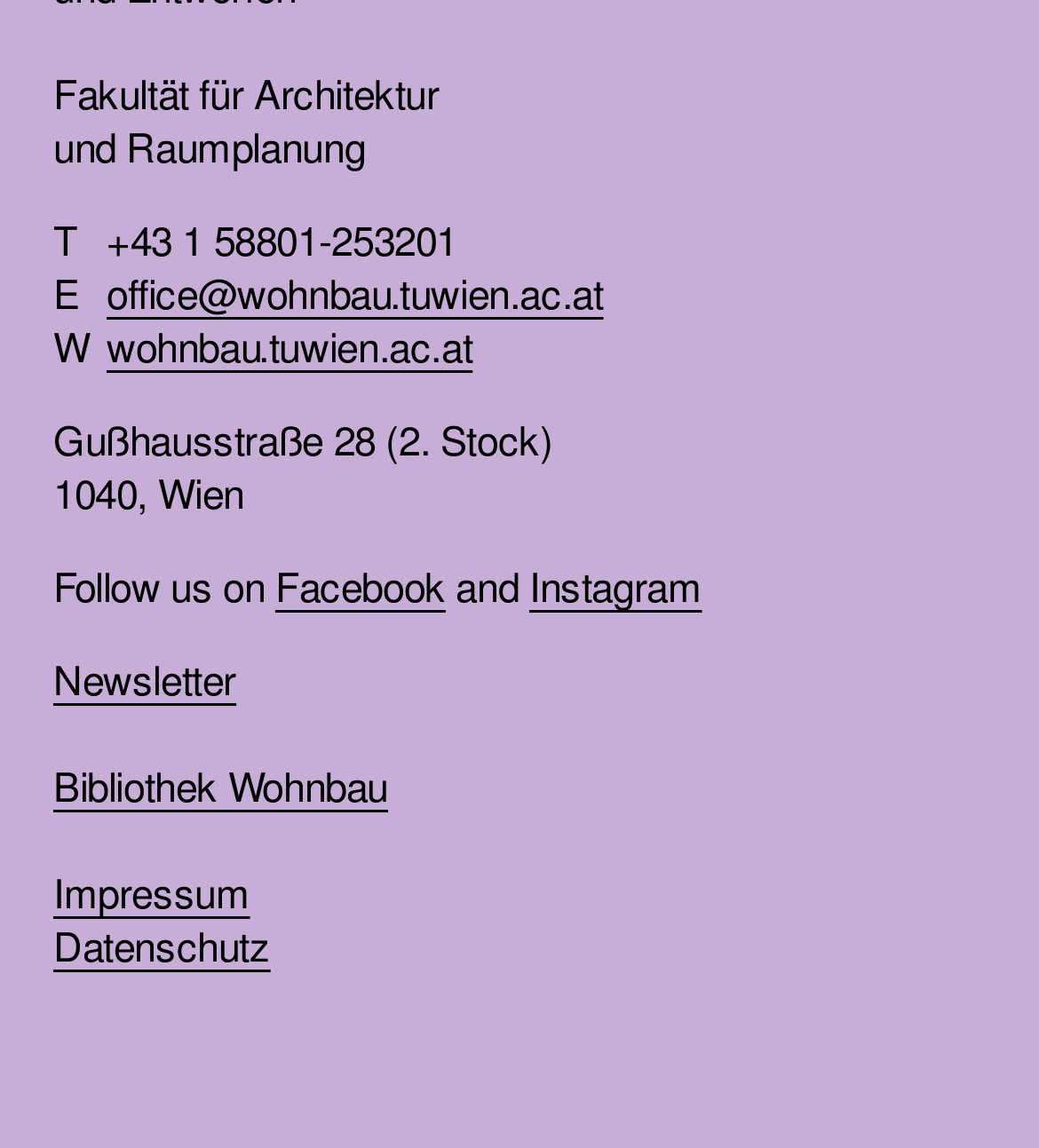Please specify the bounding box coordinates of the area that should be clicked to accomplish the following instruction: "Subscribe to the newsletter". The coordinates should consist of four float numbers between 0 and 1, i.e., [left, top, right, bottom].

[0.051, 0.571, 0.227, 0.617]